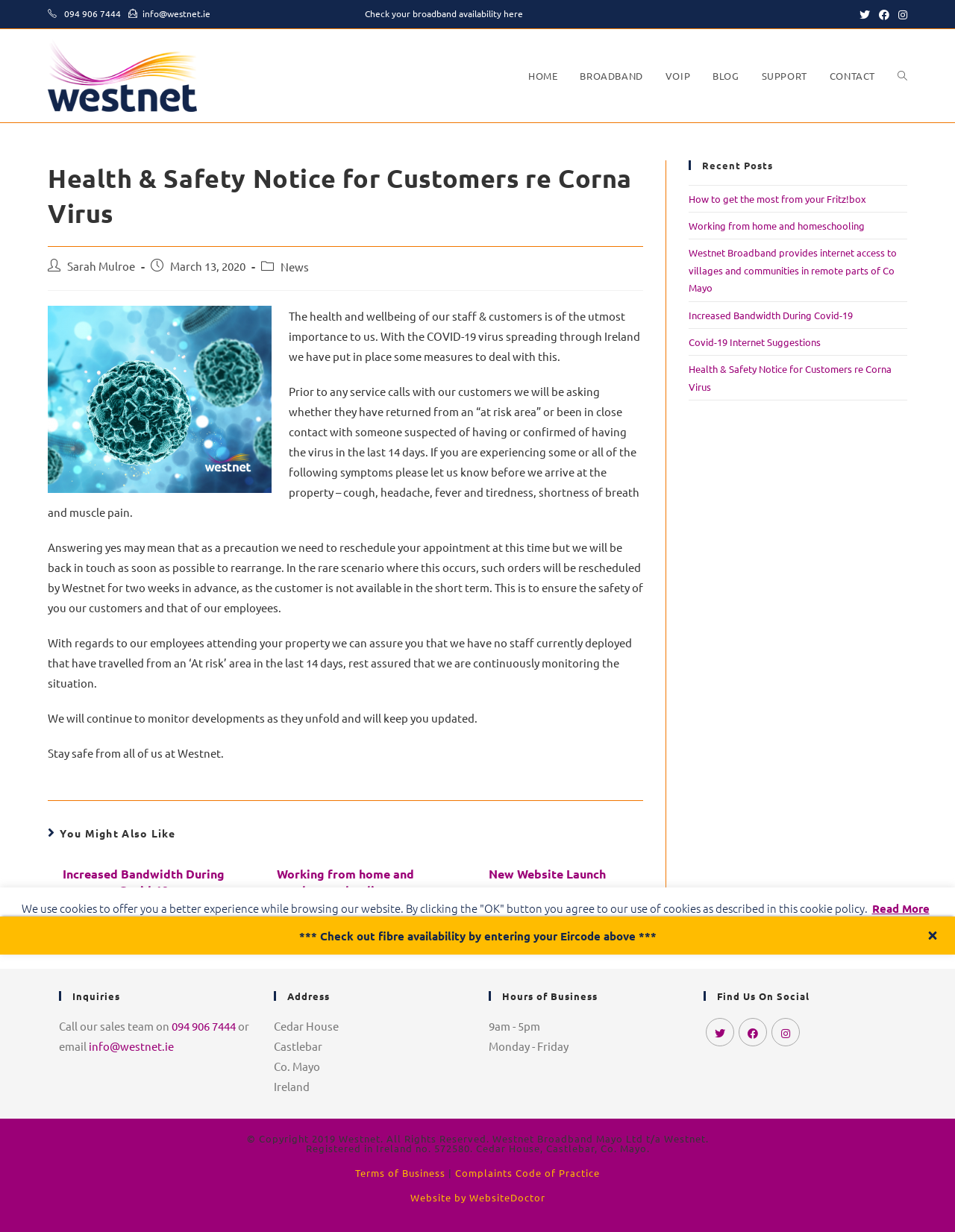Find the bounding box coordinates of the clickable region needed to perform the following instruction: "View more information about the book". The coordinates should be provided as four float numbers between 0 and 1, i.e., [left, top, right, bottom].

None